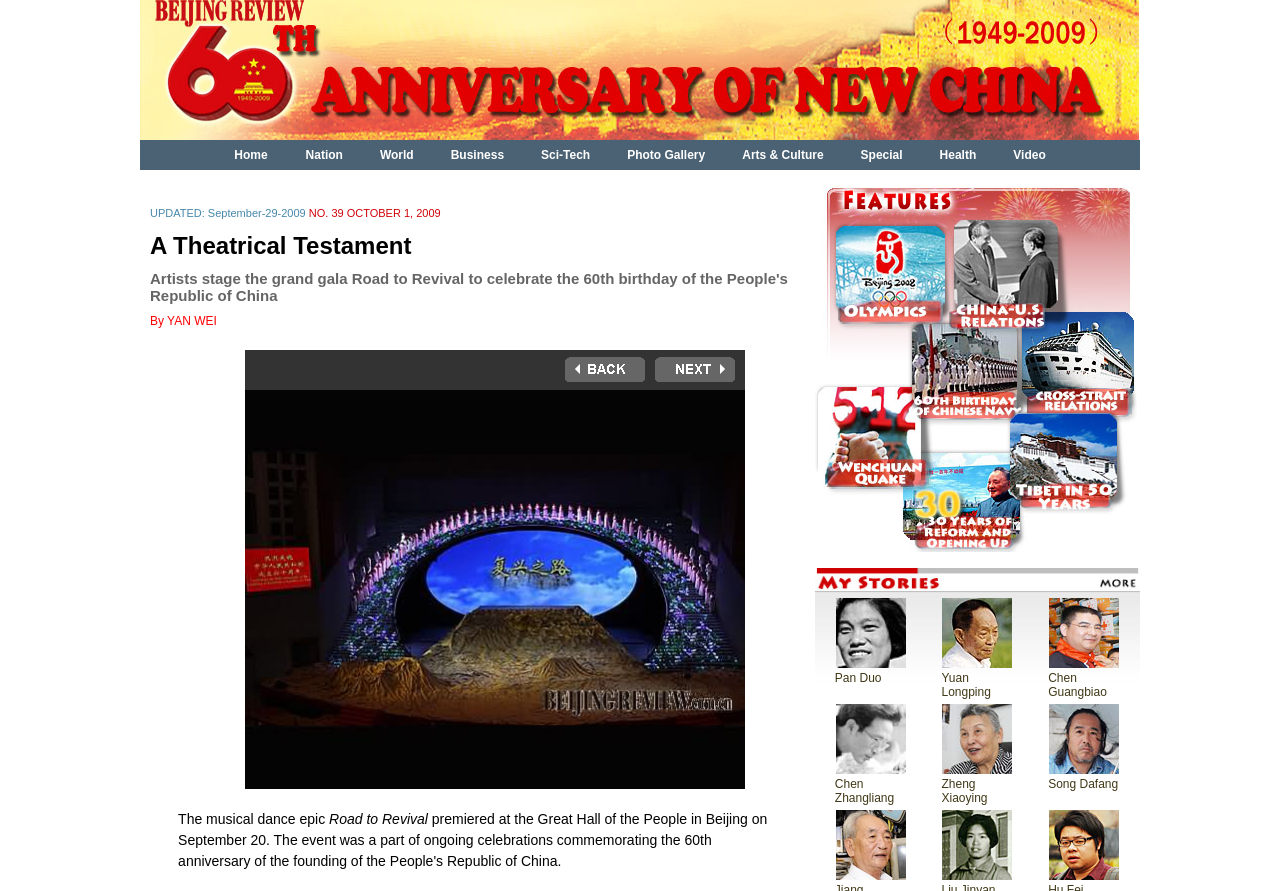Can you specify the bounding box coordinates of the area that needs to be clicked to fulfill the following instruction: "Click Yuan Longping"?

[0.736, 0.753, 0.774, 0.785]